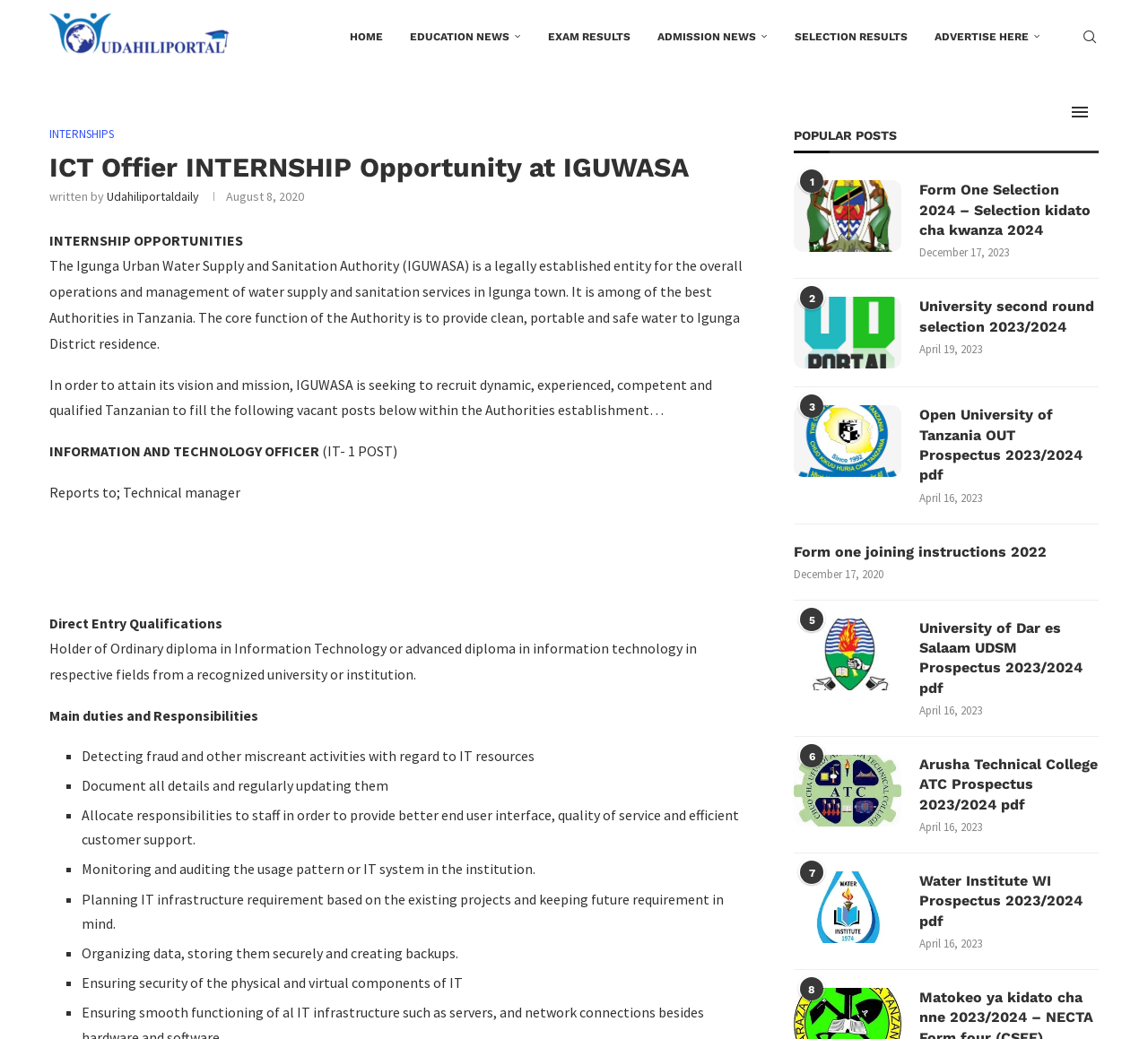What is the qualification required for the Information and Technology Officer position?
Look at the image and respond with a one-word or short-phrase answer.

Ordinary diploma in Information Technology